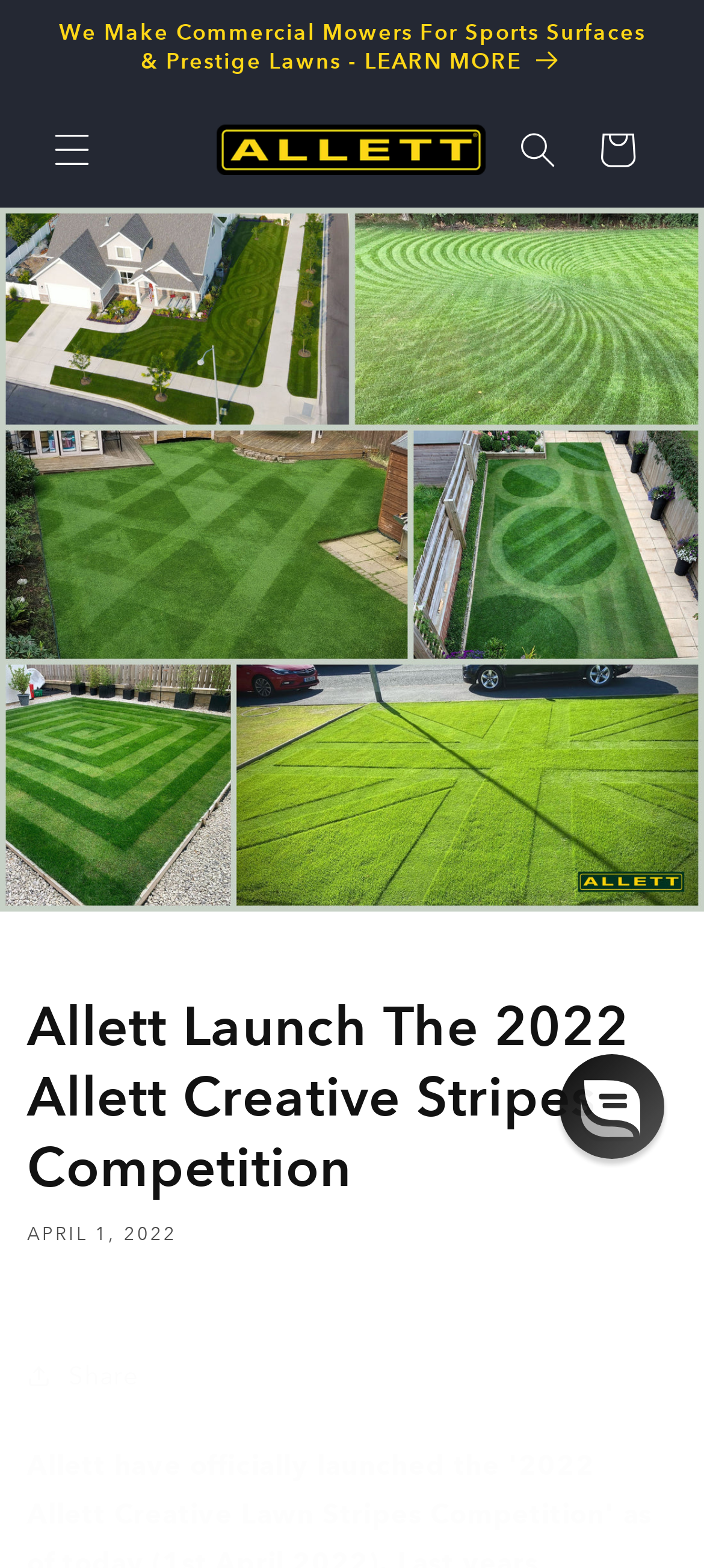Provide the bounding box coordinates of the UI element this sentence describes: "Read More".

None